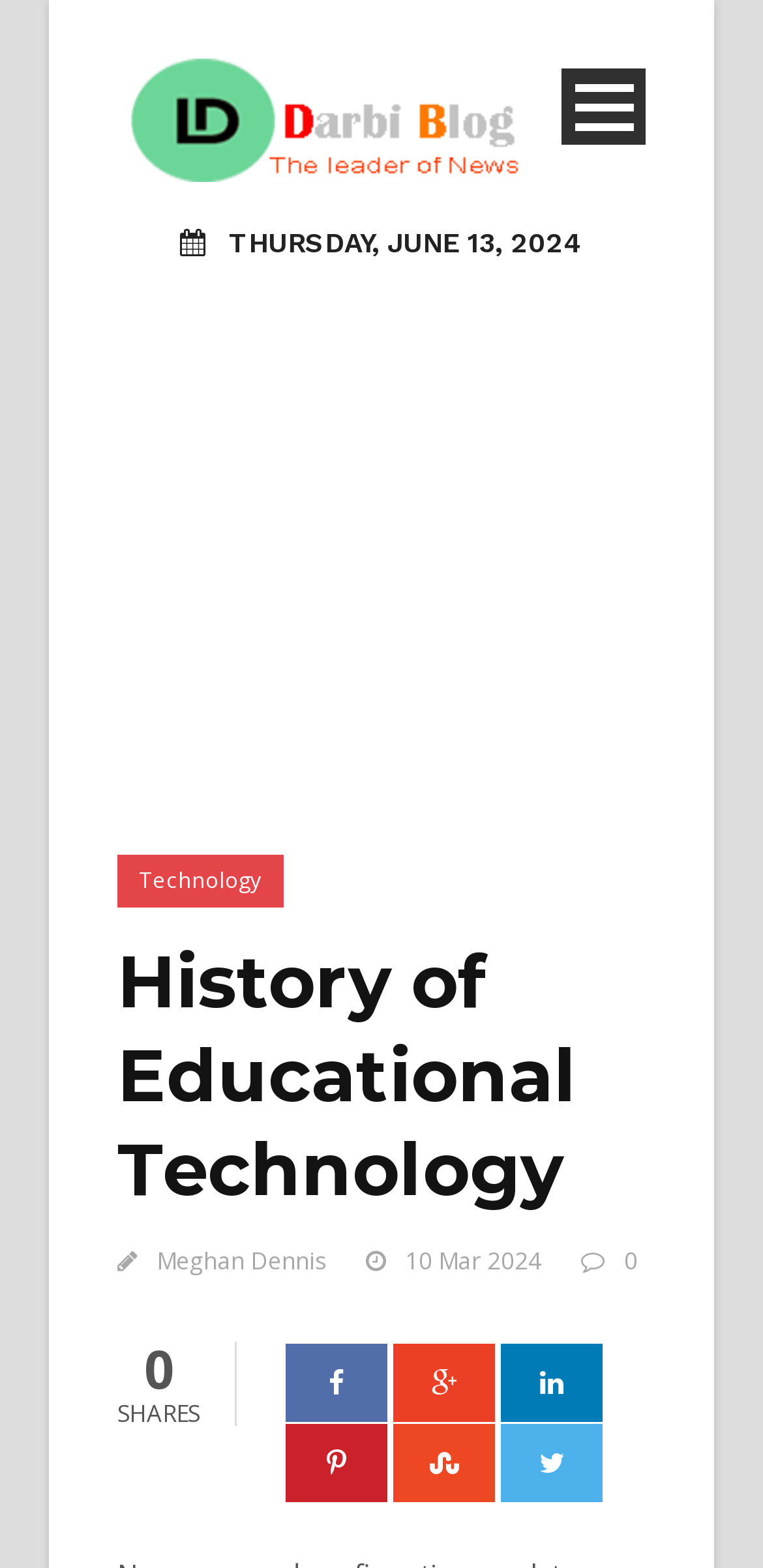Find the bounding box coordinates of the area that needs to be clicked in order to achieve the following instruction: "Open the menu". The coordinates should be specified as four float numbers between 0 and 1, i.e., [left, top, right, bottom].

[0.736, 0.044, 0.846, 0.092]